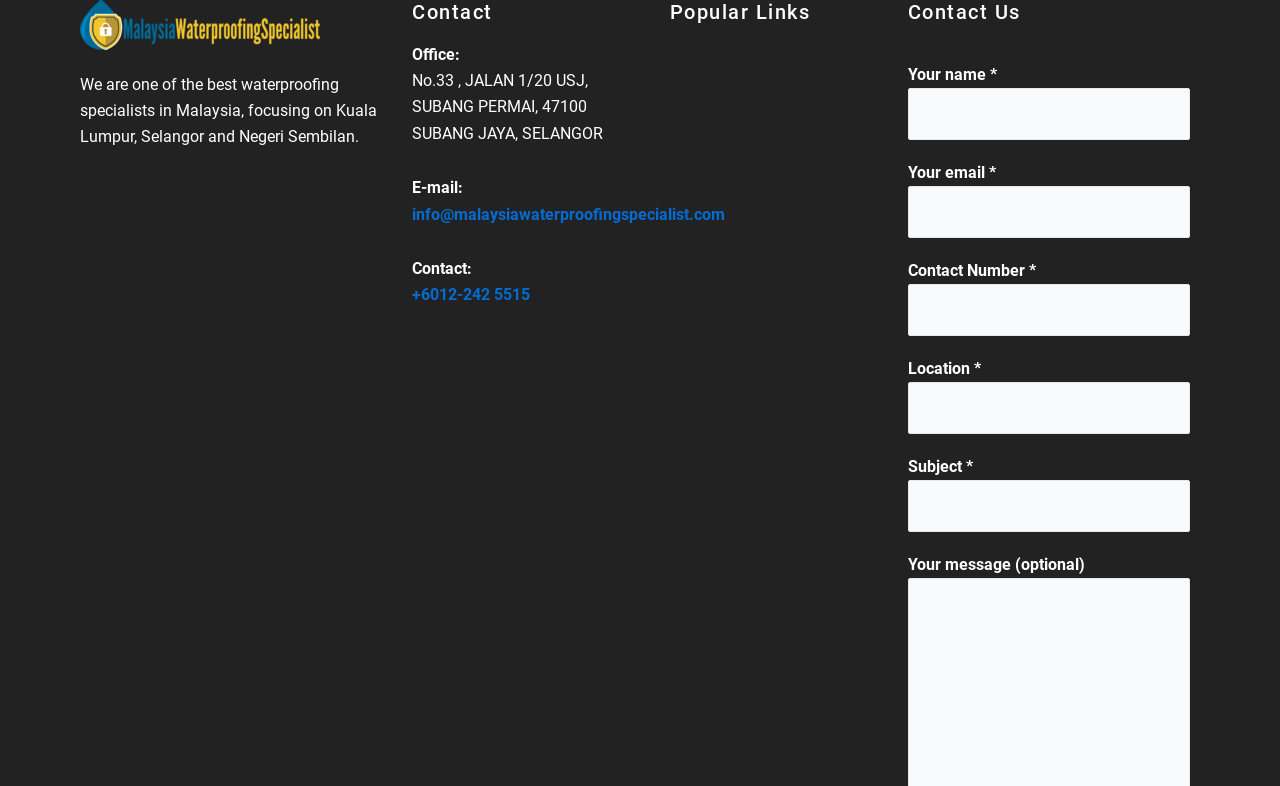What is the purpose of the contact form?
Look at the image and answer the question with a single word or phrase.

To send a message to the company